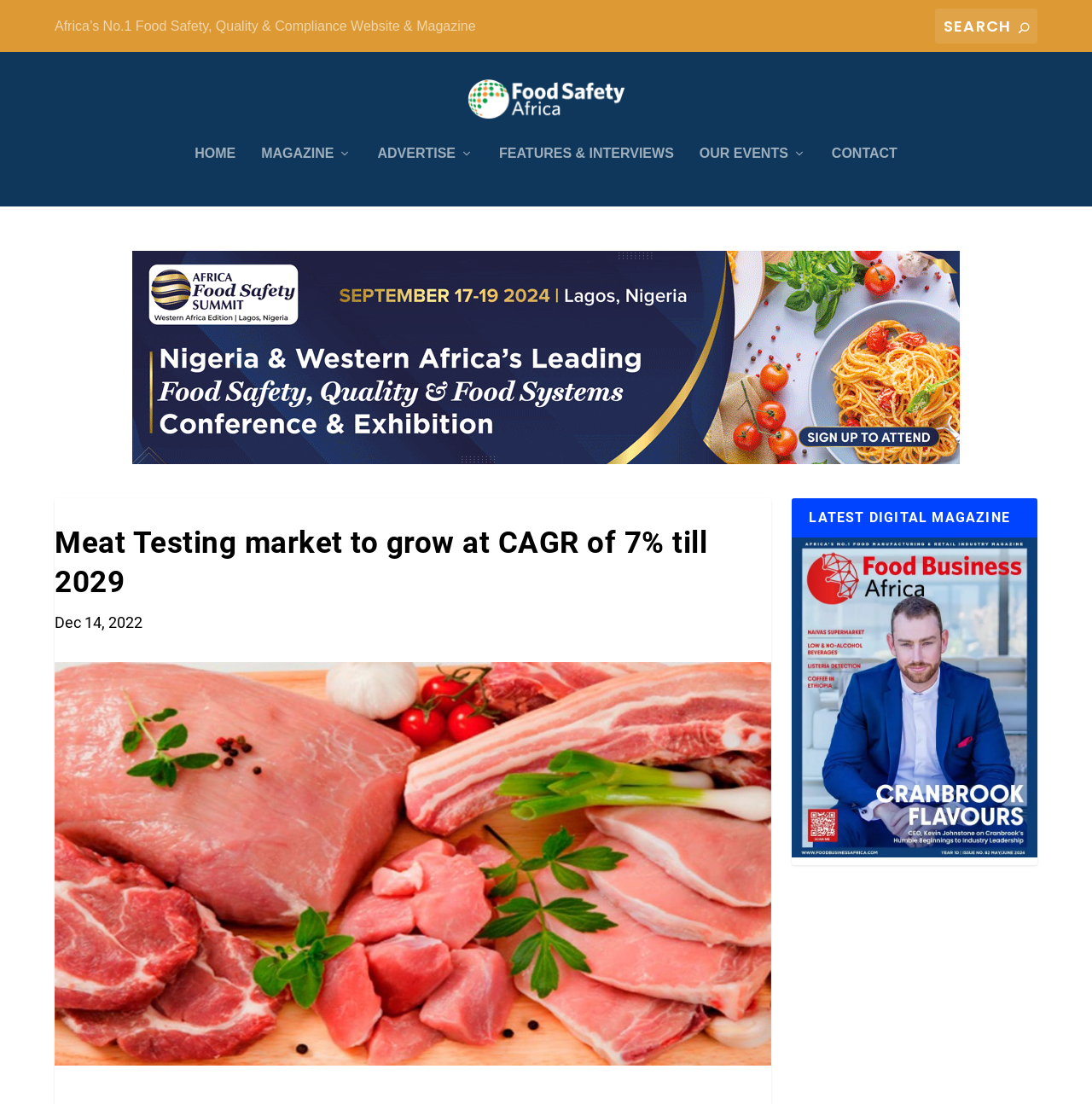Pinpoint the bounding box coordinates of the area that must be clicked to complete this instruction: "View the Meat Testing market article".

[0.05, 0.464, 0.707, 0.543]